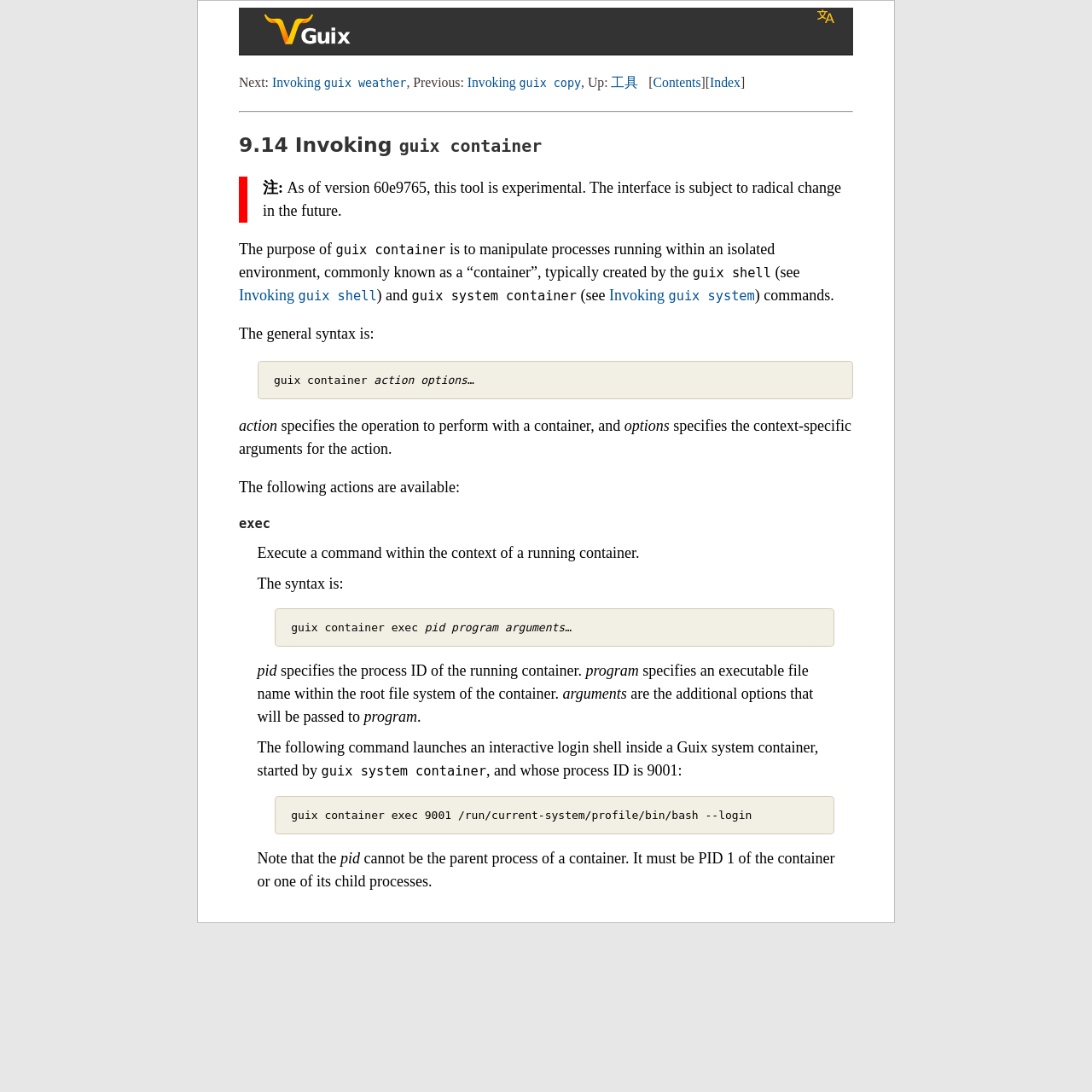Find the bounding box coordinates of the clickable area required to complete the following action: "View Contents".

[0.598, 0.069, 0.642, 0.082]